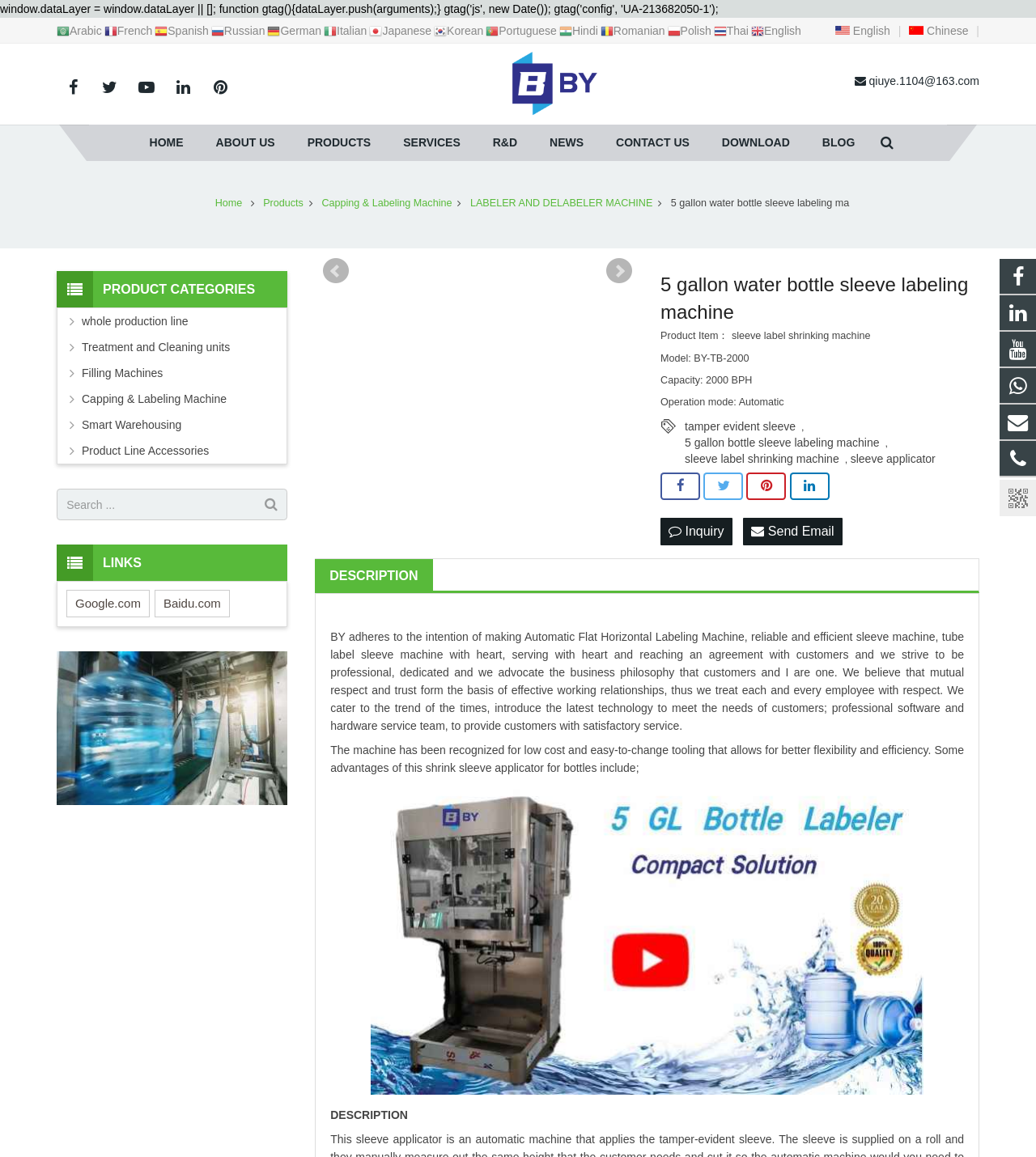Determine the bounding box coordinates in the format (top-left x, top-left y, bottom-right x, bottom-right y). Ensure all values are floating point numbers between 0 and 1. Identify the bounding box of the UI element described by: aria-label="Quick buy"

None